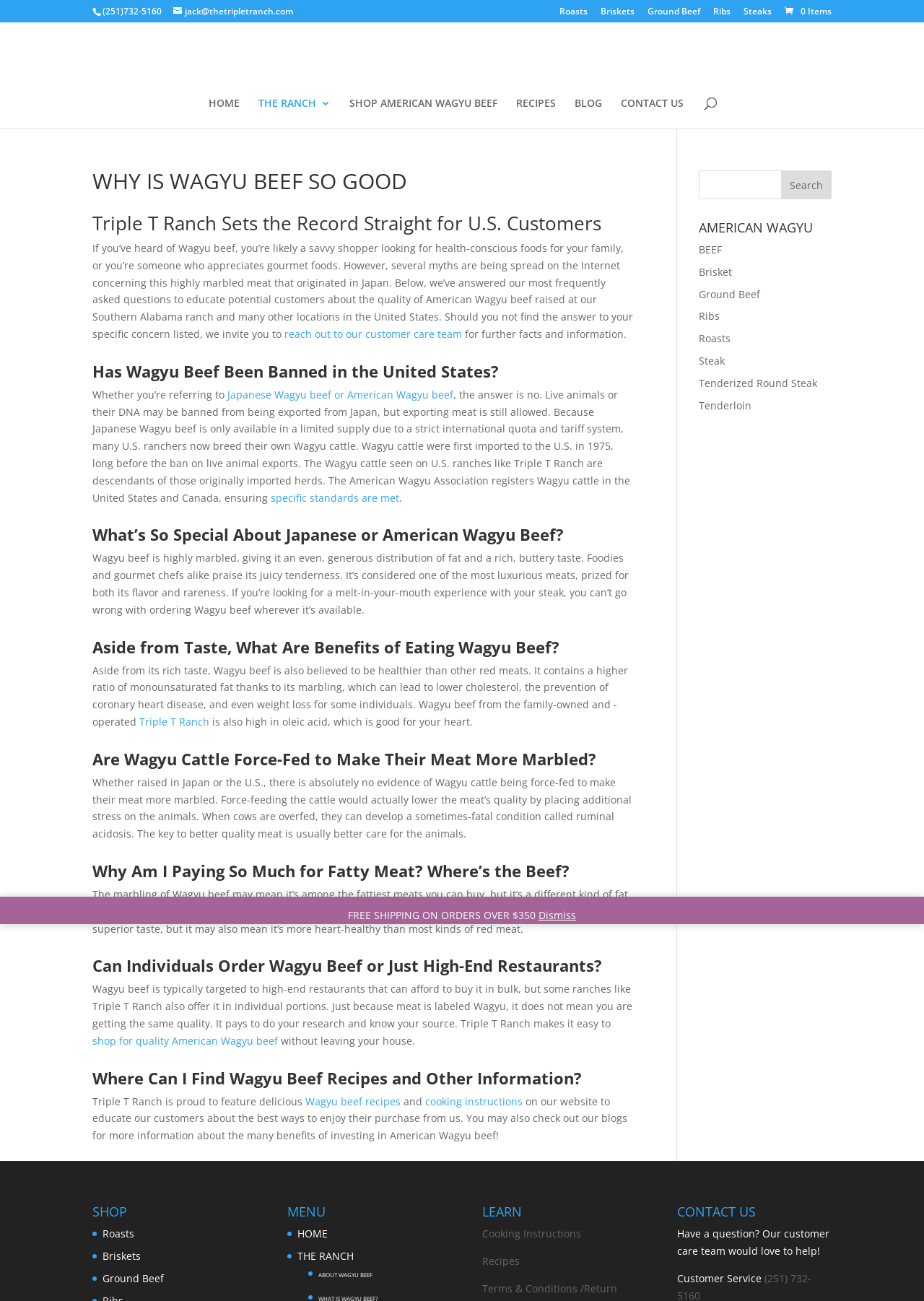Please identify the bounding box coordinates of where to click in order to follow the instruction: "Click on the post by ramutaruto".

None